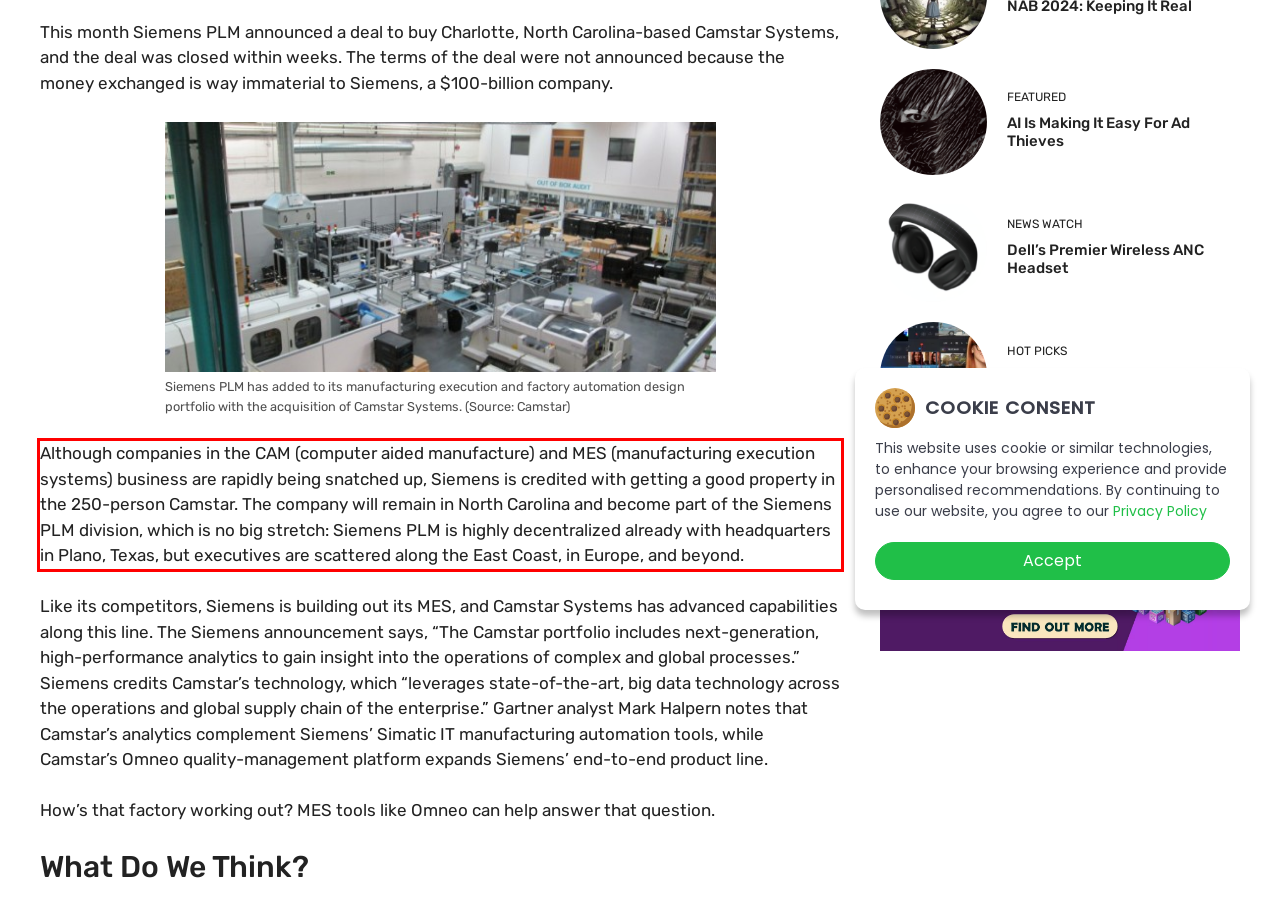Observe the screenshot of the webpage, locate the red bounding box, and extract the text content within it.

Although companies in the CAM (computer aided manufacture) and MES (manufacturing execution systems) busi­ness are rapidly being snatched up, Sie­mens is credited with getting a good property in the 250-person Camstar. The company will remain in North Carolina and become part of the Sie­mens PLM division, which is no big stretch: Siemens PLM is highly decen­tralized already with headquarters in Plano, Texas, but executives are scat­tered along the East Coast, in Europe, and beyond.